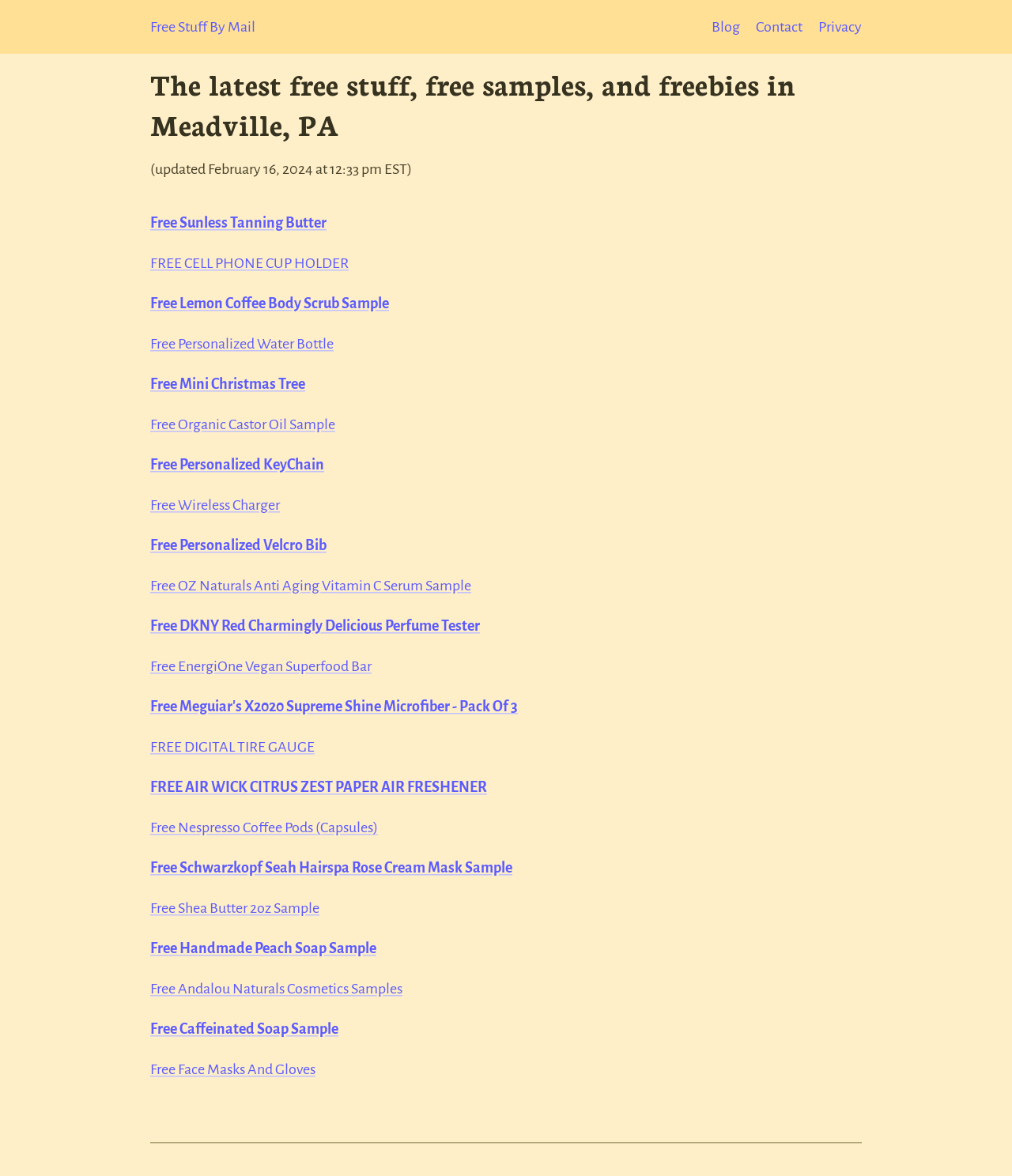Determine and generate the text content of the webpage's headline.

The latest free stuff, free samples, and freebies in Meadville, PA